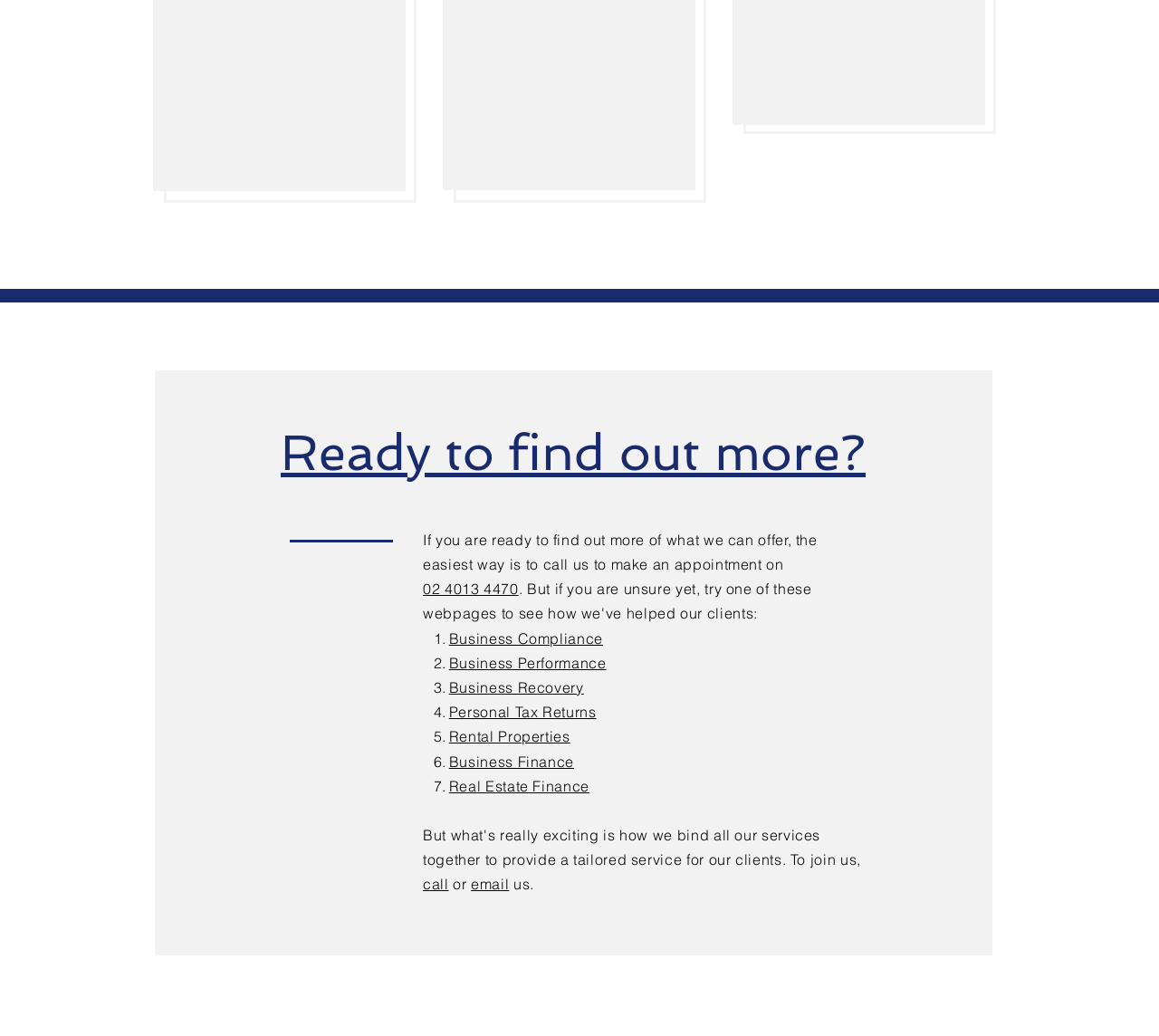What are the three 'Learn More' links located at?
Use the screenshot to answer the question with a single word or phrase.

top-left, top-center, top-right